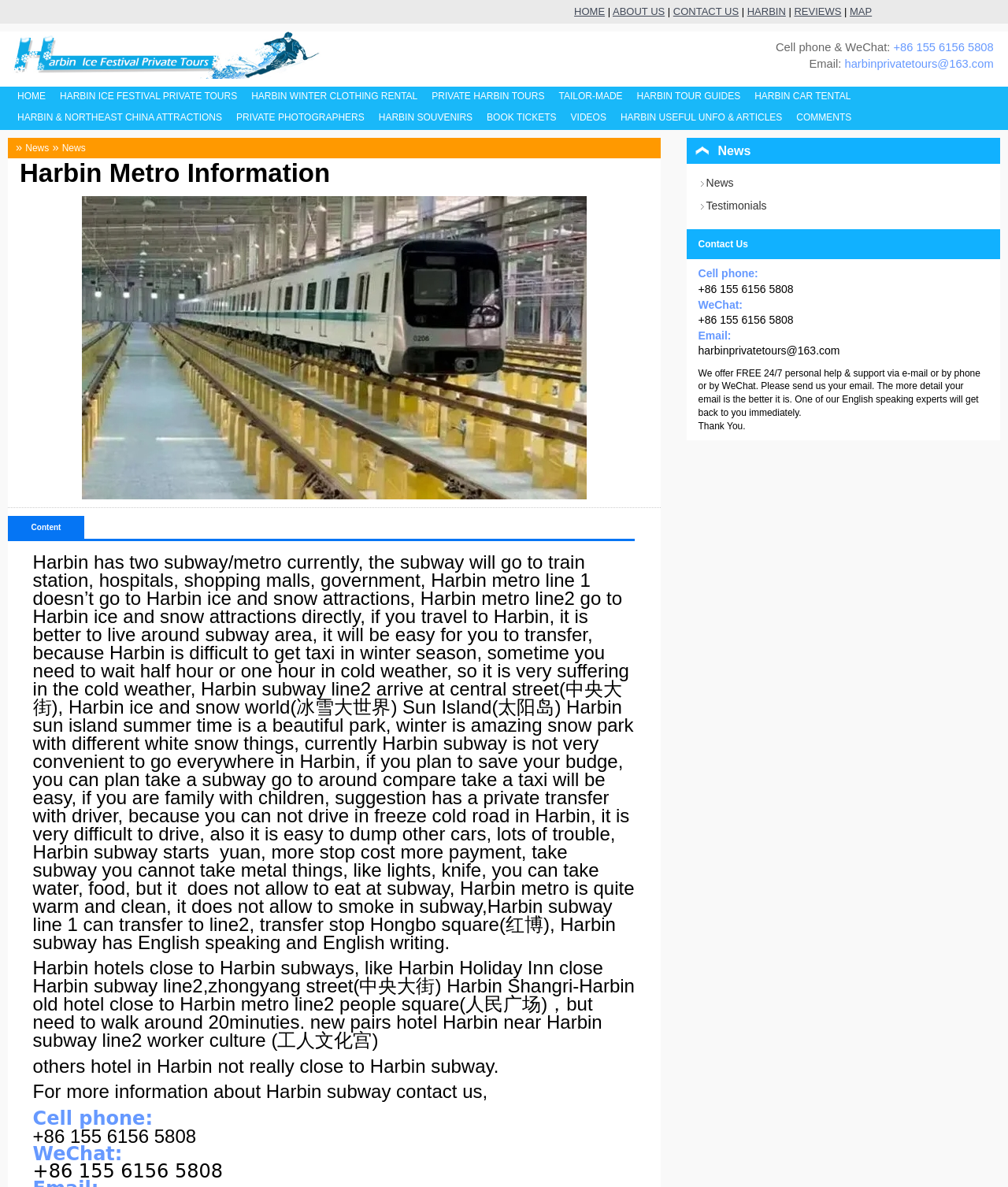What type of attractions are mentioned on this webpage?
Offer a detailed and full explanation in response to the question.

The webpage mentions various attractions, including Ice and Snow World, Siberia Tiger Park, Harbin Polarland, and others, which are likely related to the Harbin Ice Festival and winter activities in Harbin, China.